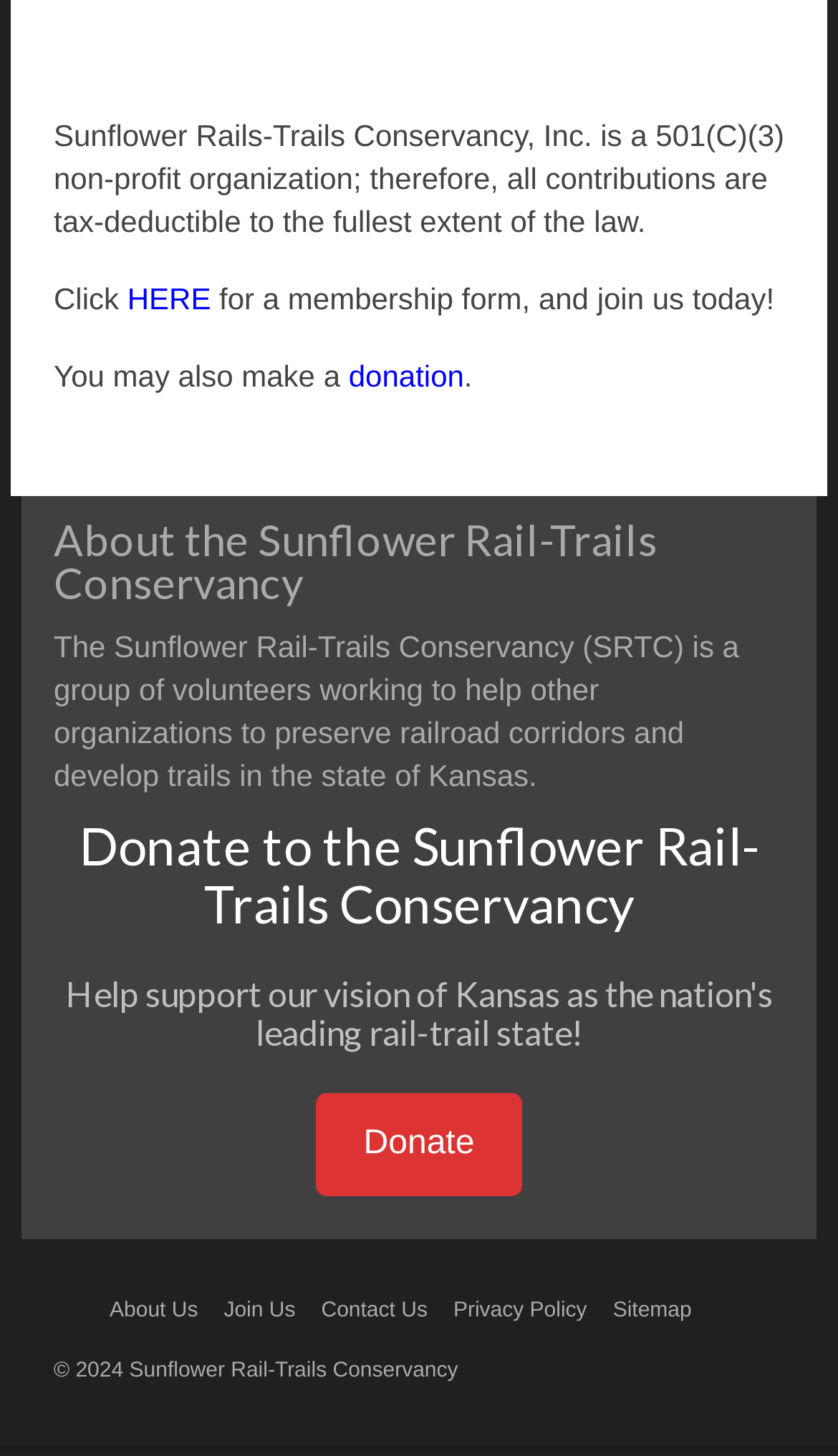Determine the bounding box coordinates of the UI element described below. Use the format (top-left x, top-left y, bottom-right x, bottom-right y) with floating point numbers between 0 and 1: About Us

[0.115, 0.881, 0.252, 0.922]